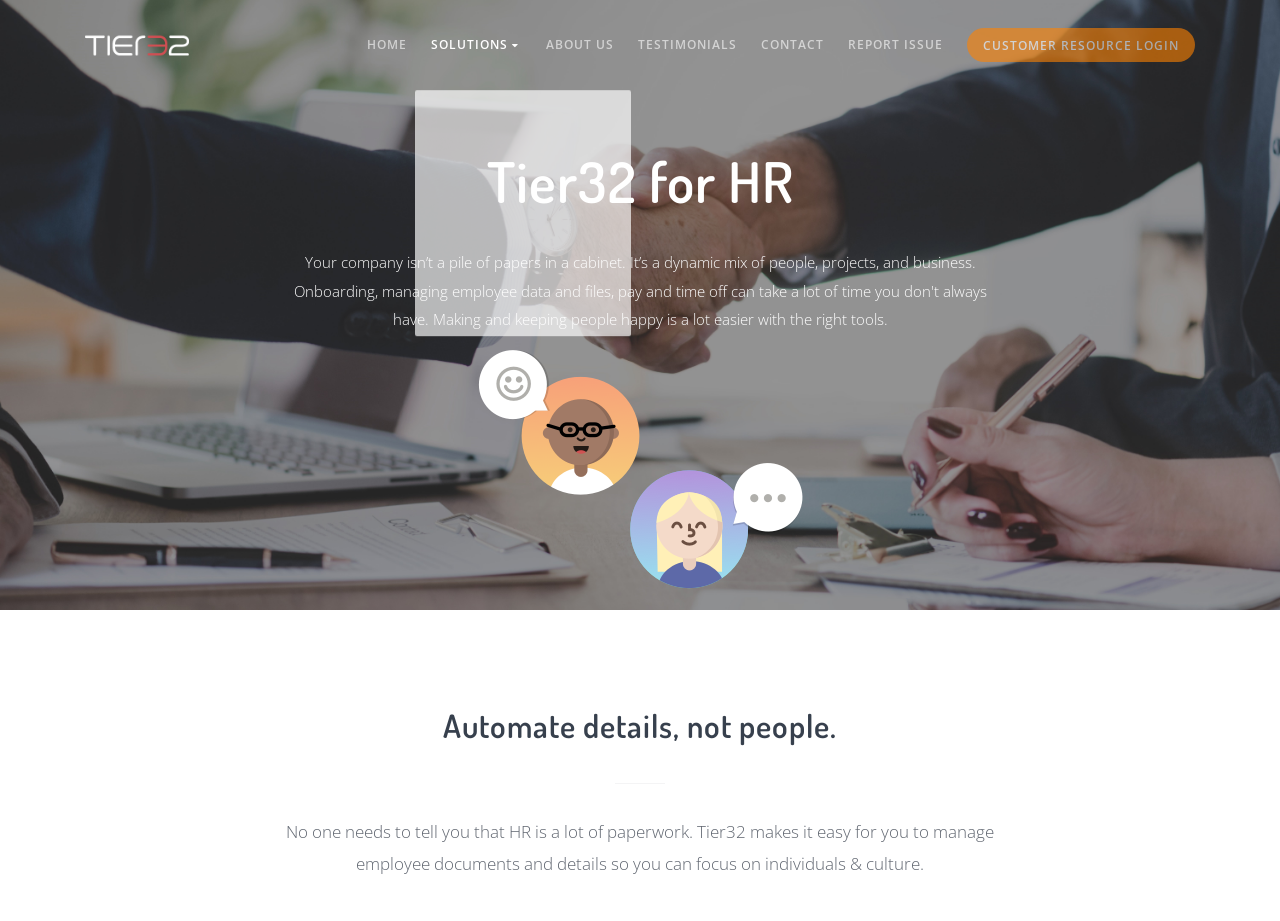Kindly respond to the following question with a single word or a brief phrase: 
What is the main purpose of Tier32 for HR?

Manage employee documents and details